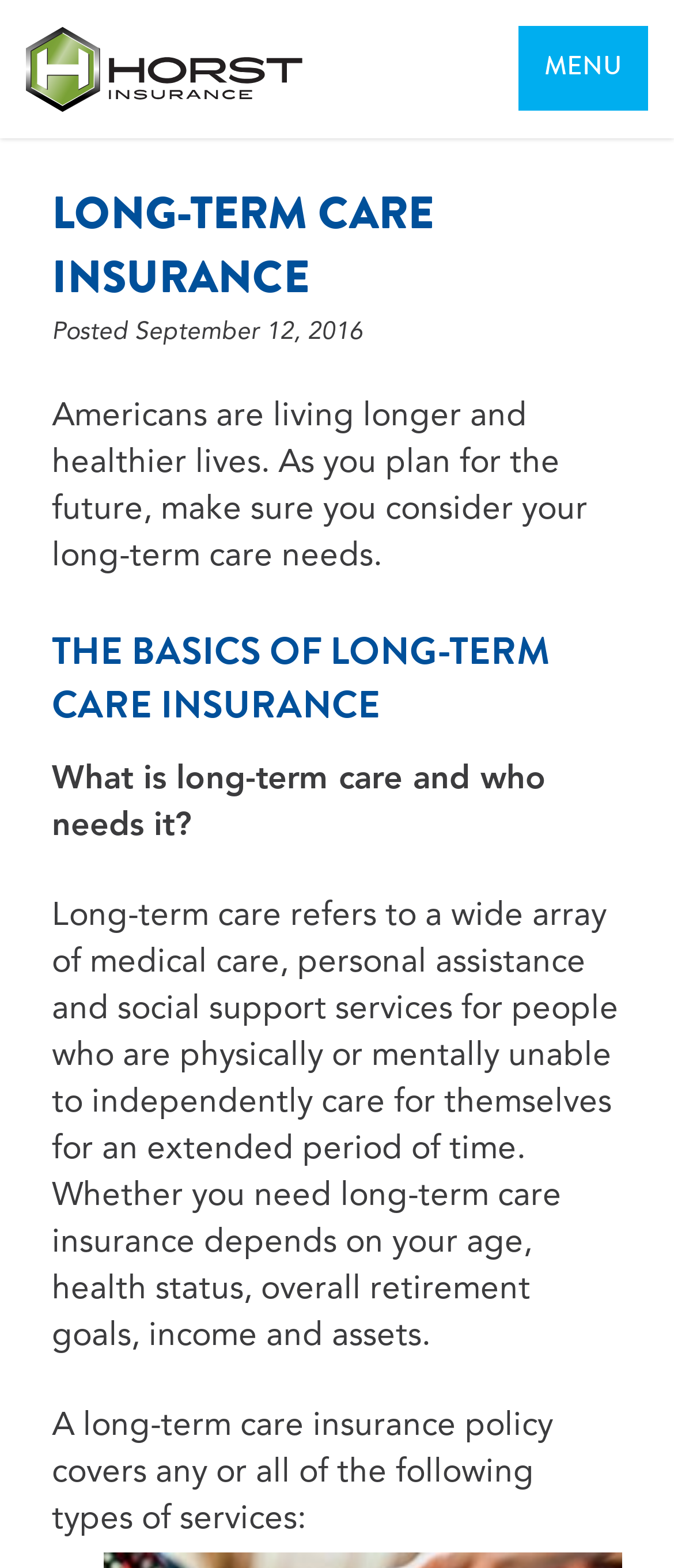What is long-term care?
Give a single word or phrase as your answer by examining the image.

Medical care, personal assistance, and social support services